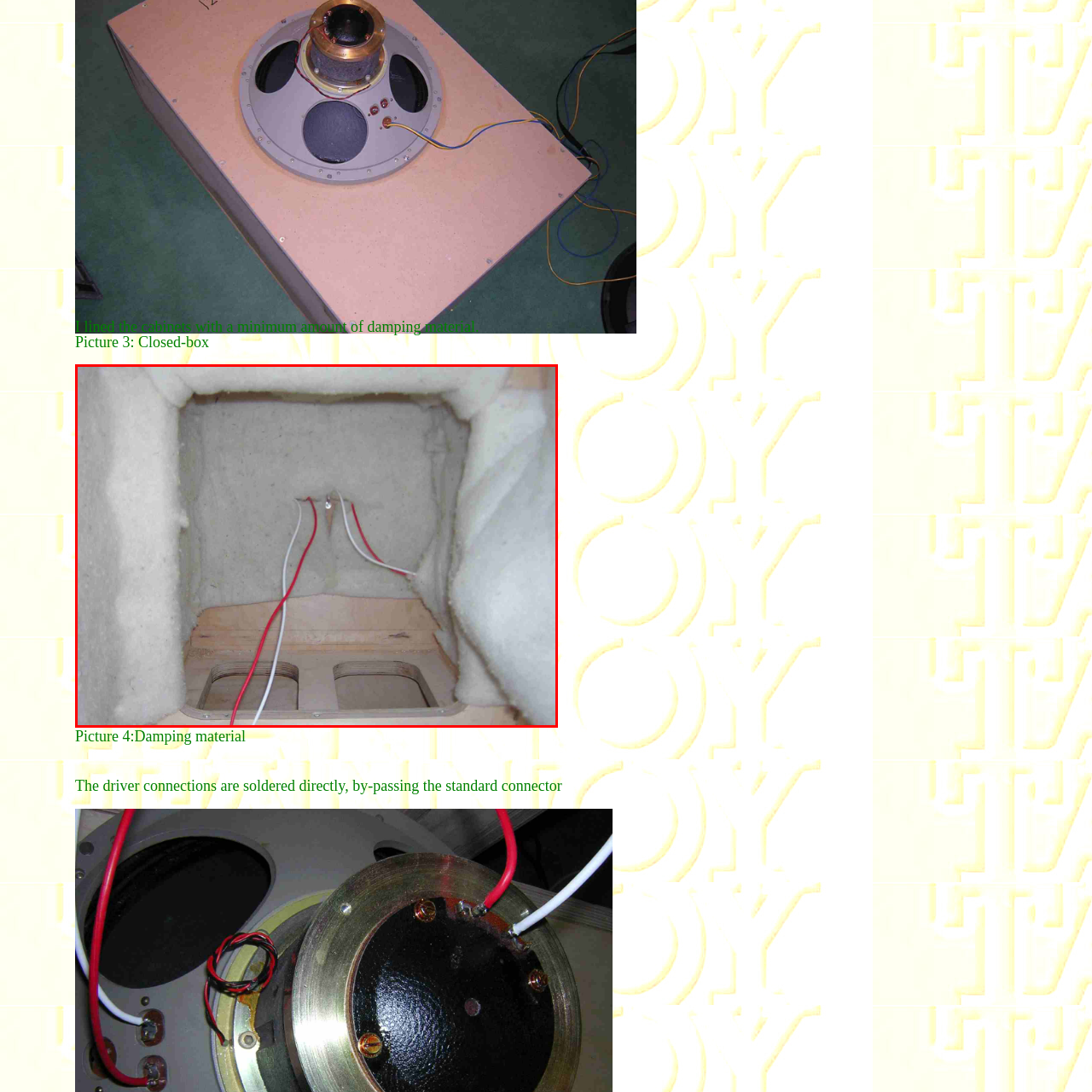Check the image inside the red boundary and briefly answer: What is the material of the base beneath the wires?

Wooden